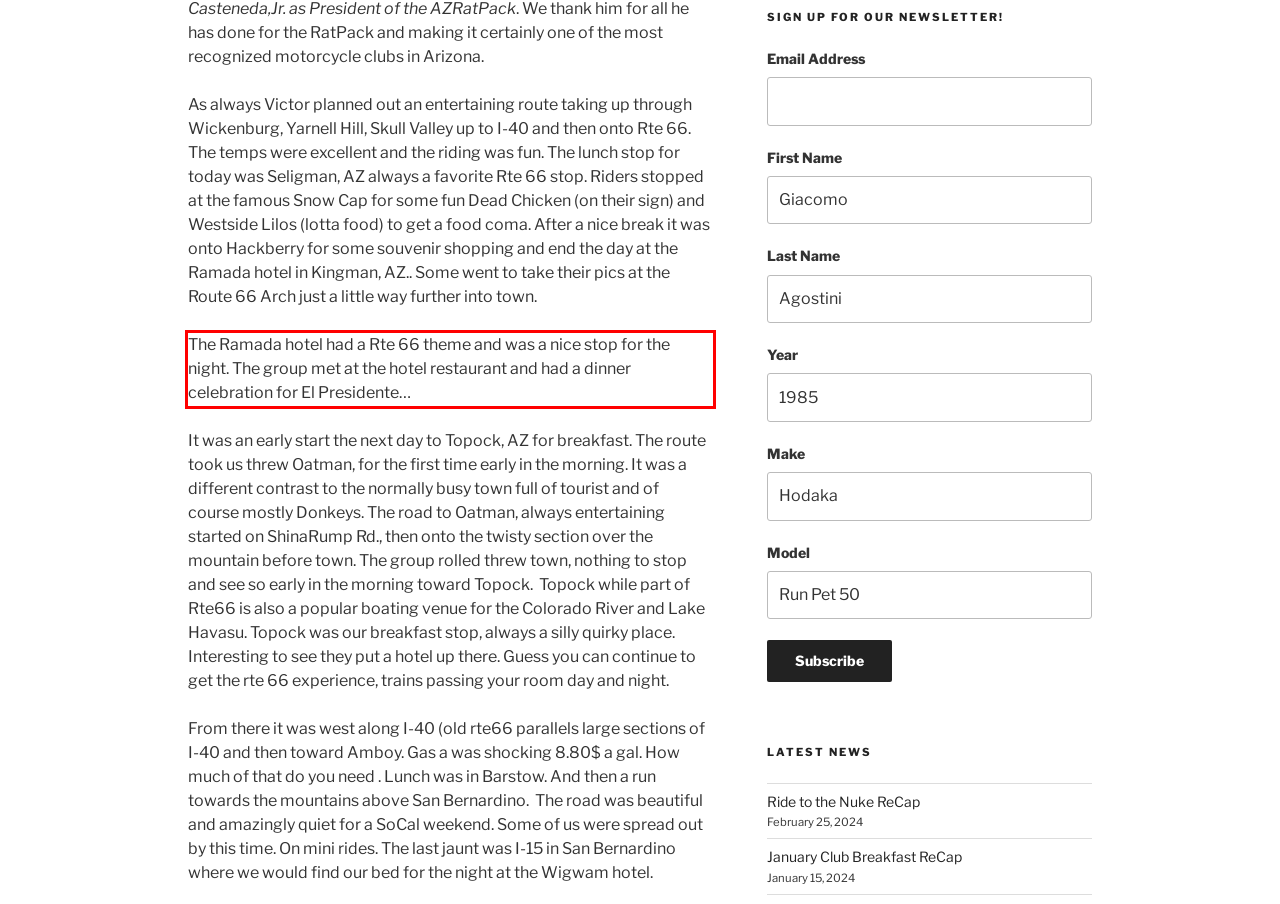Given a webpage screenshot, identify the text inside the red bounding box using OCR and extract it.

The Ramada hotel had a Rte 66 theme and was a nice stop for the night. The group met at the hotel restaurant and had a dinner celebration for El Presidente…